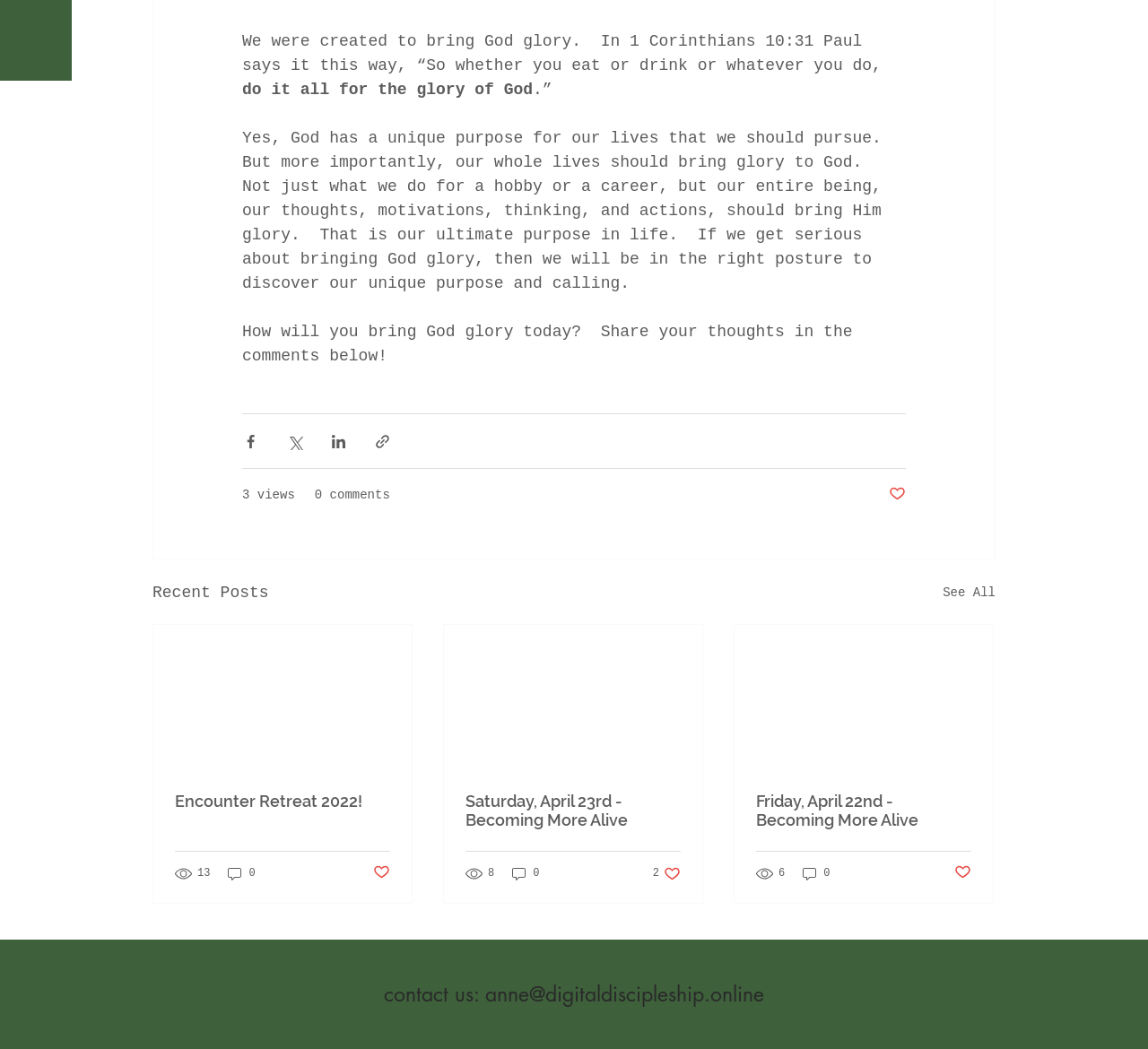Kindly determine the bounding box coordinates for the clickable area to achieve the given instruction: "View the comments of the post".

[0.274, 0.463, 0.34, 0.481]